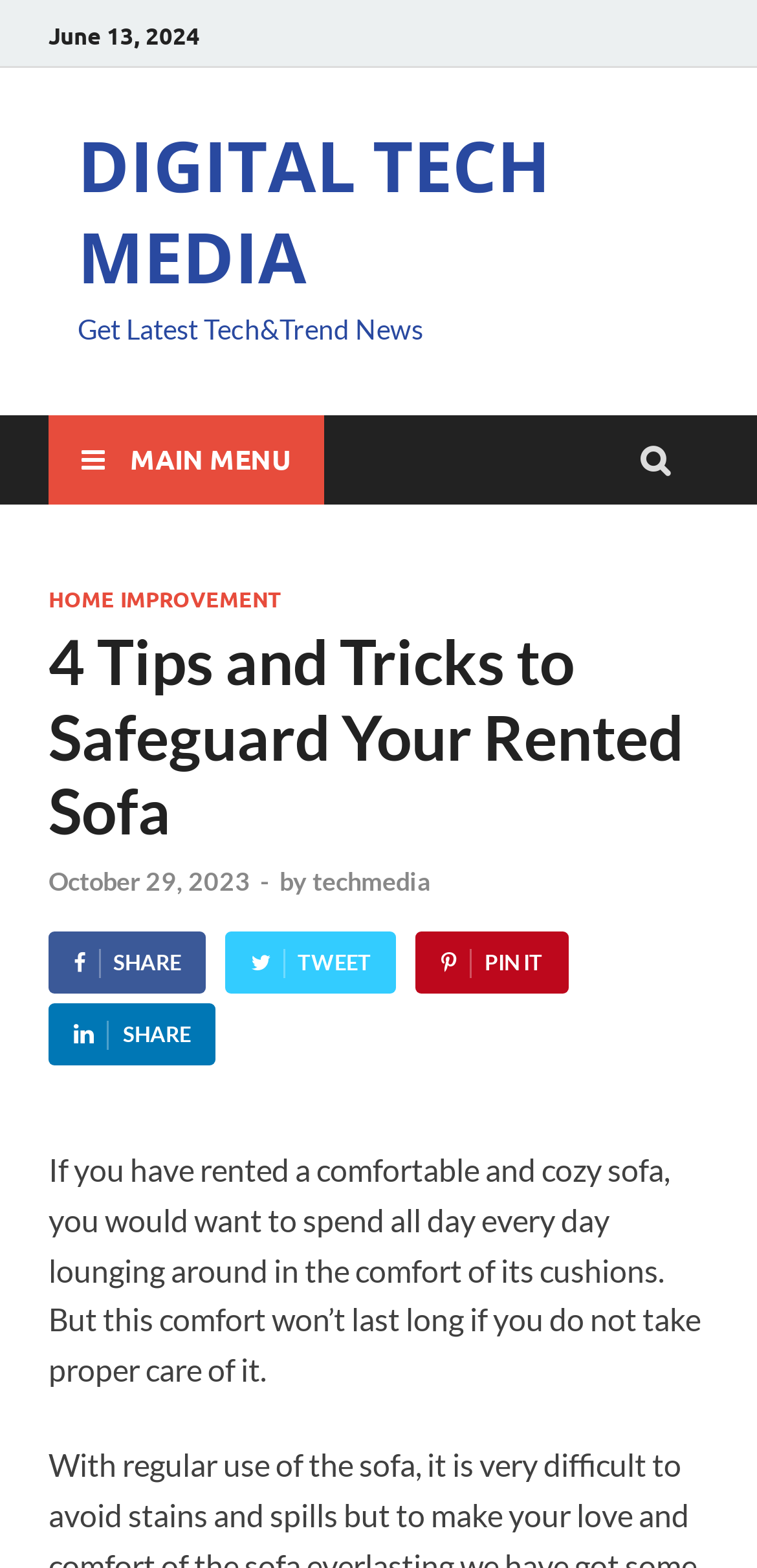Find the bounding box coordinates of the element to click in order to complete the given instruction: "Check the date of the article."

[0.064, 0.552, 0.331, 0.571]